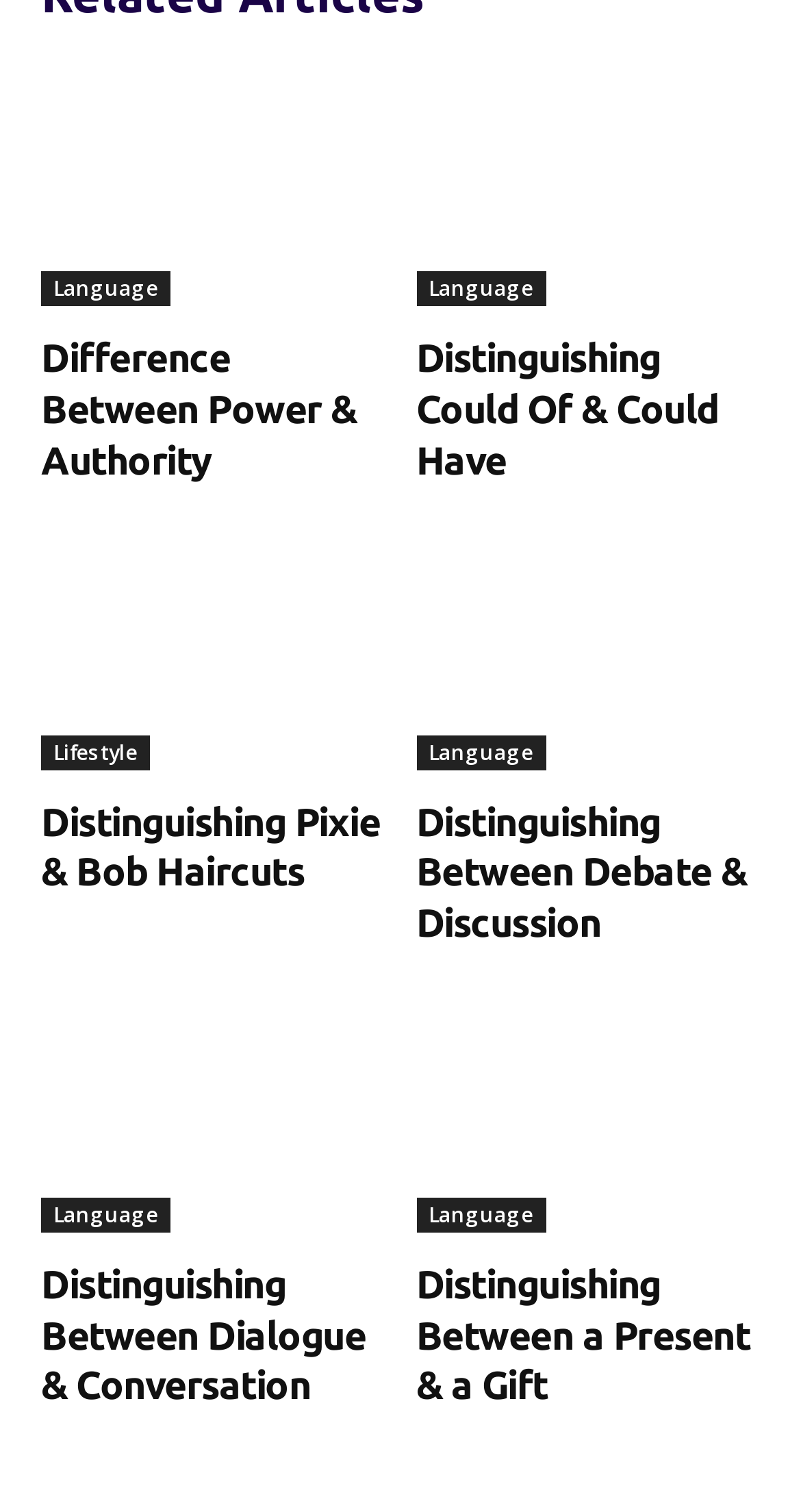Find the bounding box coordinates of the element to click in order to complete this instruction: "visit the 'Lifestyle' page". The bounding box coordinates must be four float numbers between 0 and 1, denoted as [left, top, right, bottom].

[0.051, 0.486, 0.187, 0.509]